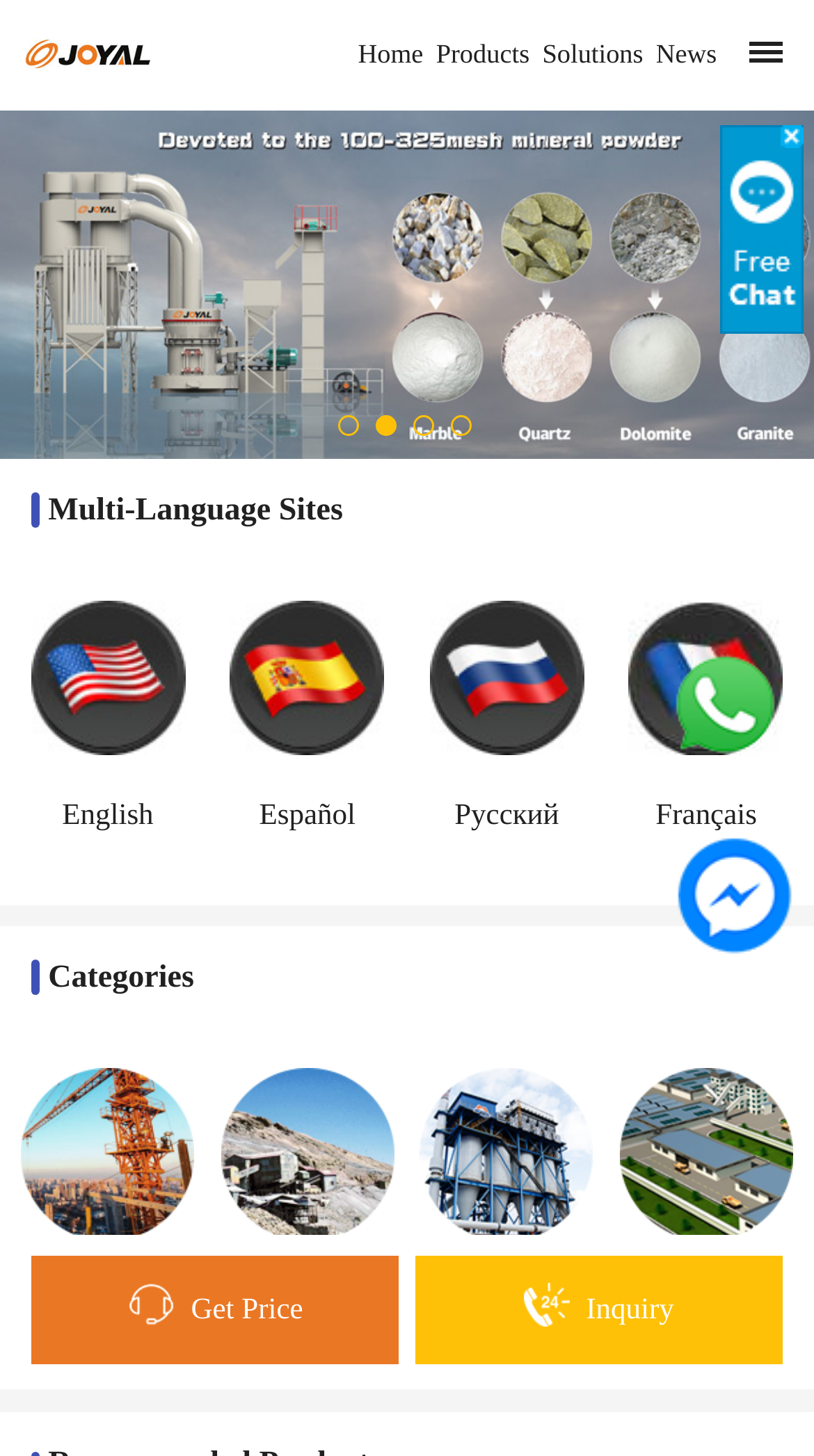Find the bounding box coordinates of the element to click in order to complete this instruction: "Click the Home link". The bounding box coordinates must be four float numbers between 0 and 1, denoted as [left, top, right, bottom].

[0.439, 0.0, 0.521, 0.076]